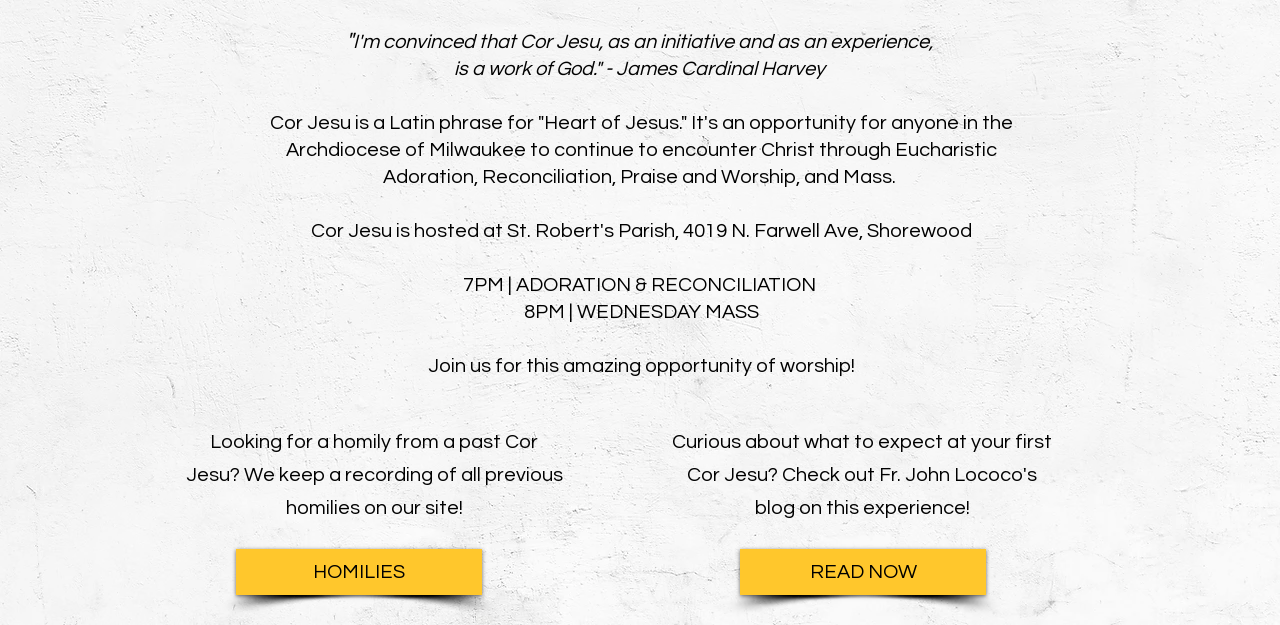At what time is Adoration and Reconciliation hosted?
Deliver a detailed and extensive answer to the question.

The schedule highlights Adoration and Reconciliation at 7 PM, which is one of the worship opportunities hosted at St. Robert's Parish on N. Farwell Ave.